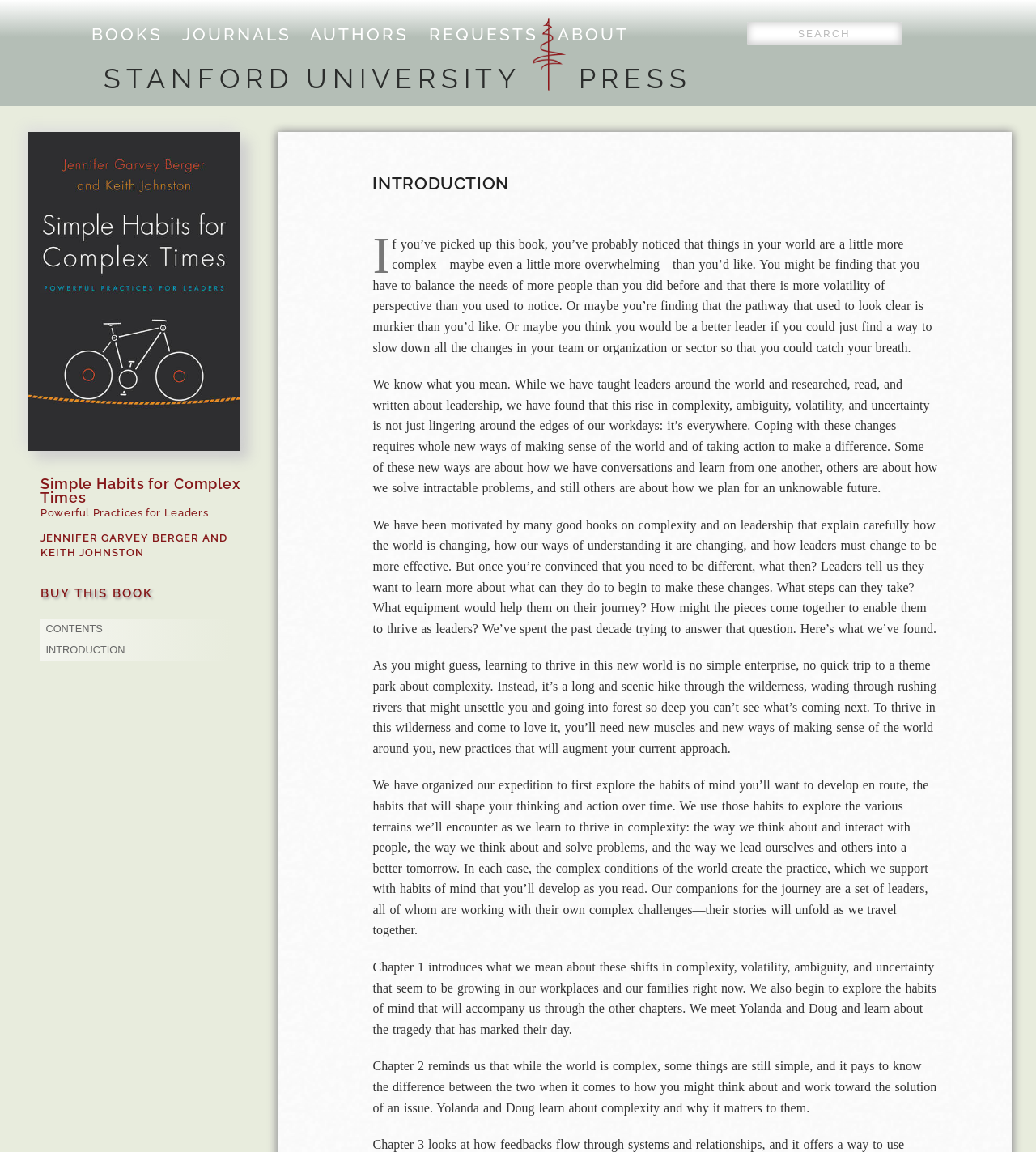Please find the bounding box coordinates of the element's region to be clicked to carry out this instruction: "Go to the BOOKS section".

[0.088, 0.021, 0.157, 0.039]